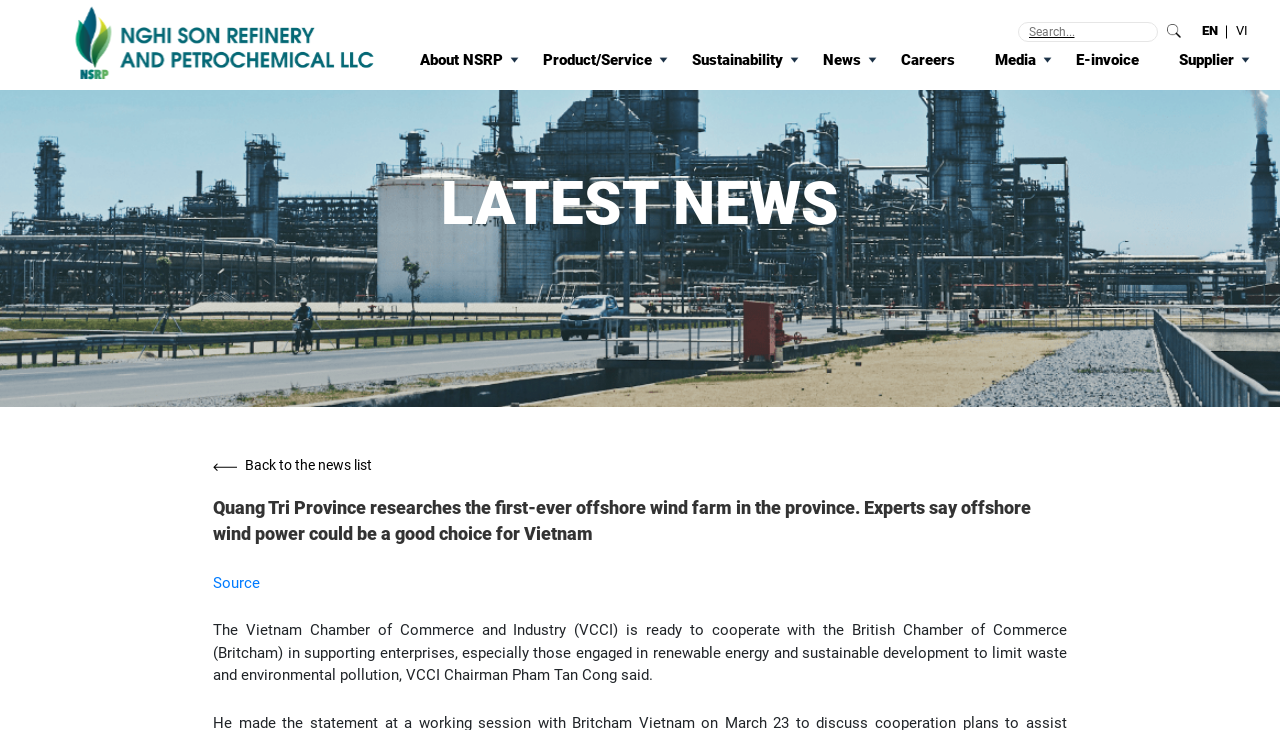Kindly provide the bounding box coordinates of the section you need to click on to fulfill the given instruction: "Read about sustainability".

[0.541, 0.069, 0.612, 0.094]